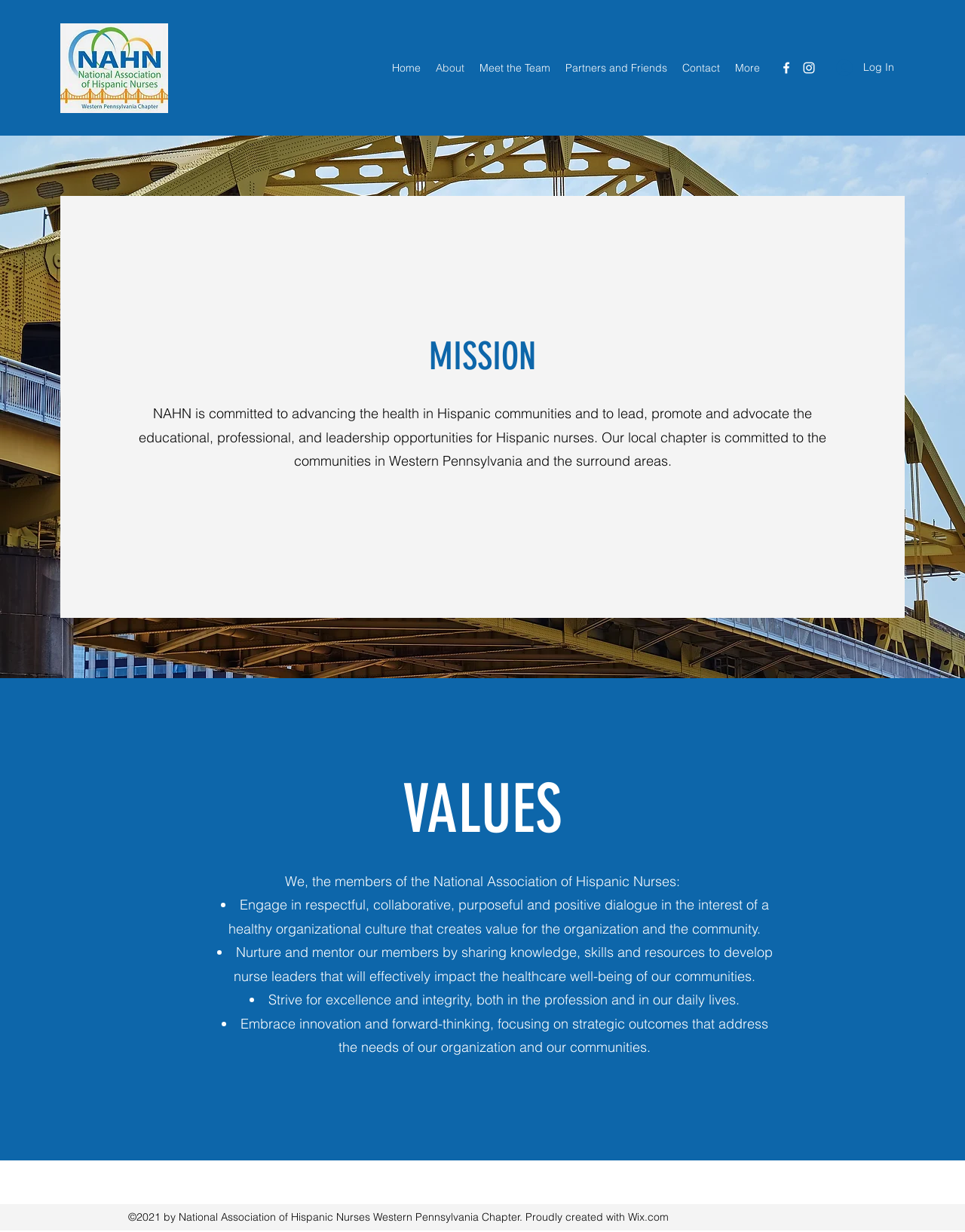Find the bounding box coordinates of the element's region that should be clicked in order to follow the given instruction: "Click the Log In button". The coordinates should consist of four float numbers between 0 and 1, i.e., [left, top, right, bottom].

[0.855, 0.044, 0.938, 0.066]